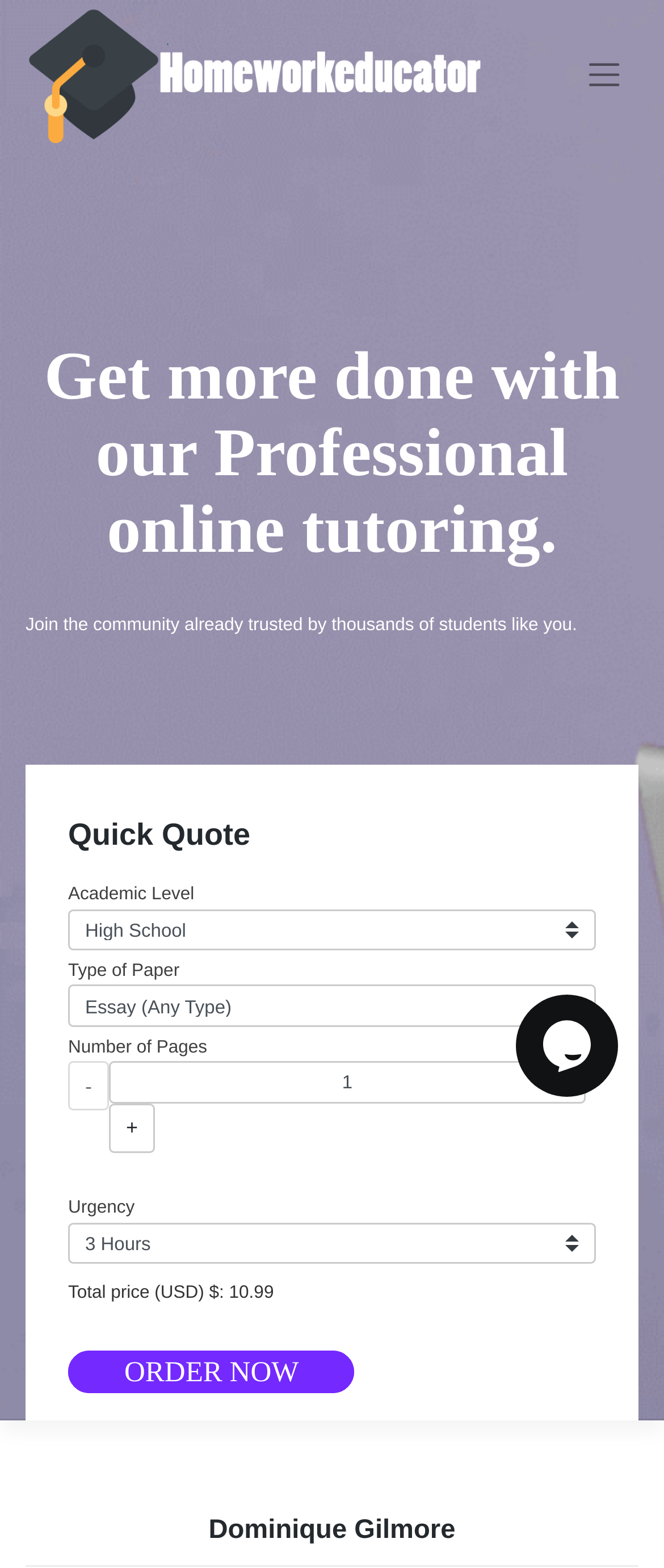Indicate the bounding box coordinates of the element that needs to be clicked to satisfy the following instruction: "Increase the number of pages". The coordinates should be four float numbers between 0 and 1, i.e., [left, top, right, bottom].

[0.164, 0.704, 0.233, 0.735]